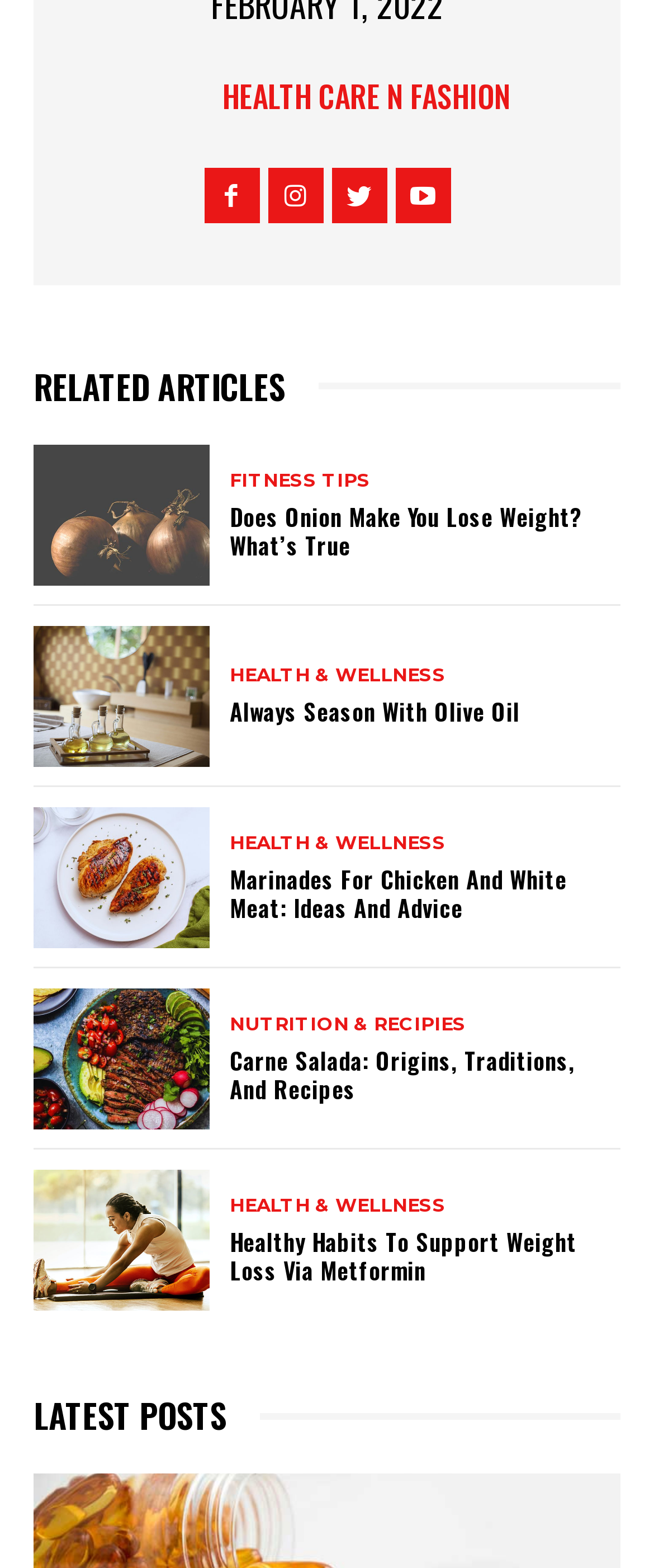Based on the image, provide a detailed response to the question:
What is the category of the article 'Does Onion Make You Lose Weight? What’s True'?

The article 'Does Onion Make You Lose Weight? What’s True' is categorized under 'HEALTH & WELLNESS' as it is mentioned in the link '[1010] link 'HEALTH & WELLNESS'' which is adjacent to the article title.